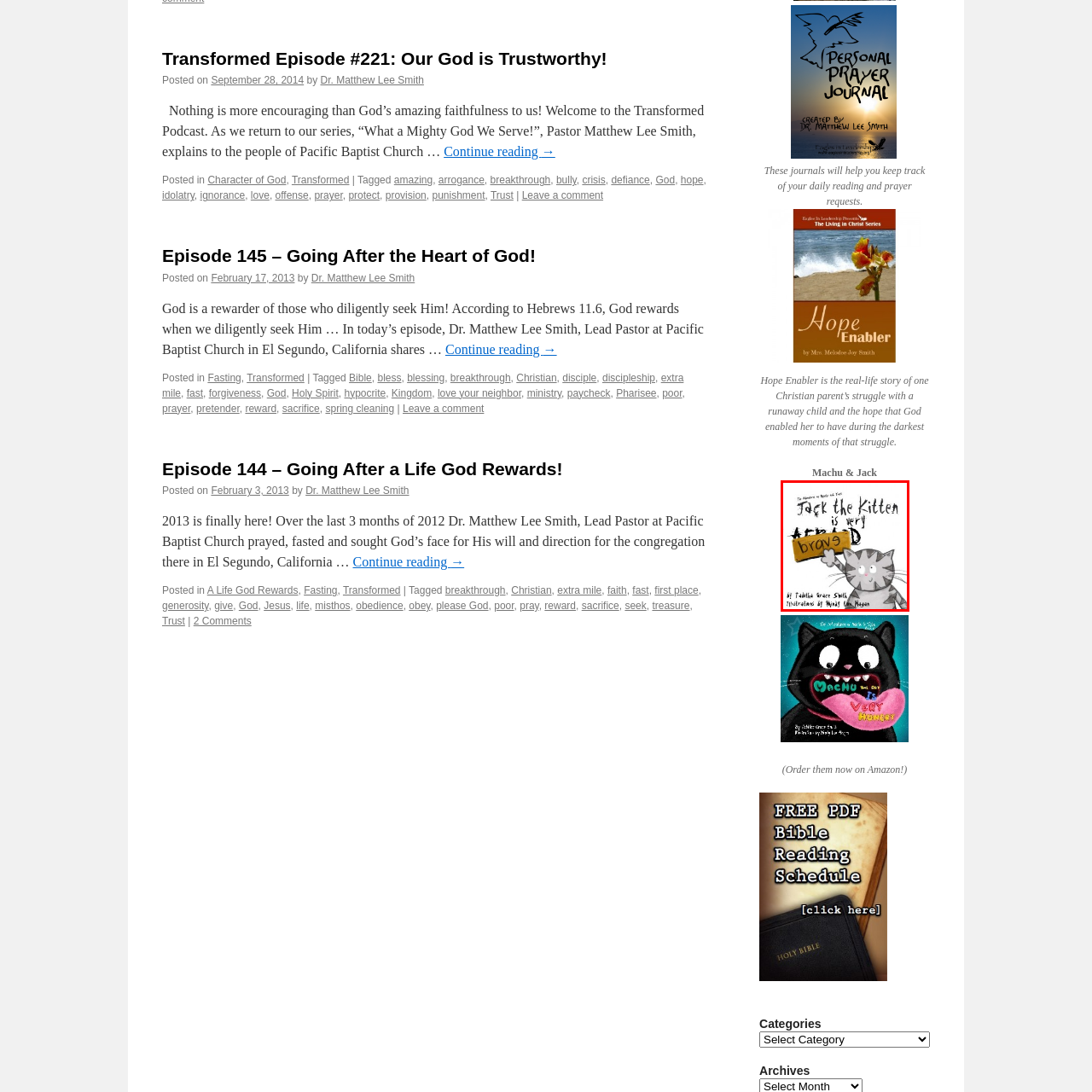Please provide a comprehensive description of the image highlighted by the red bounding box.

The image features the charming cover of a children's book titled "Jack the Kitten is very brave." Illustrated by Mindy Lee Mangan and authored by Tabitha Grace Smith, this whimsical design showcases an adorable cartoon cat named Jack, portrayed with large, expressive eyes and a joyful demeanor. The title, prominently displayed in a playful font, captures the essence of adventure and courage, suggesting that young readers will embark on a delightful journey alongside Jack. The overall aesthetic, with its vibrant colors and engaging illustrations, aims to attract children and foster a love for reading.